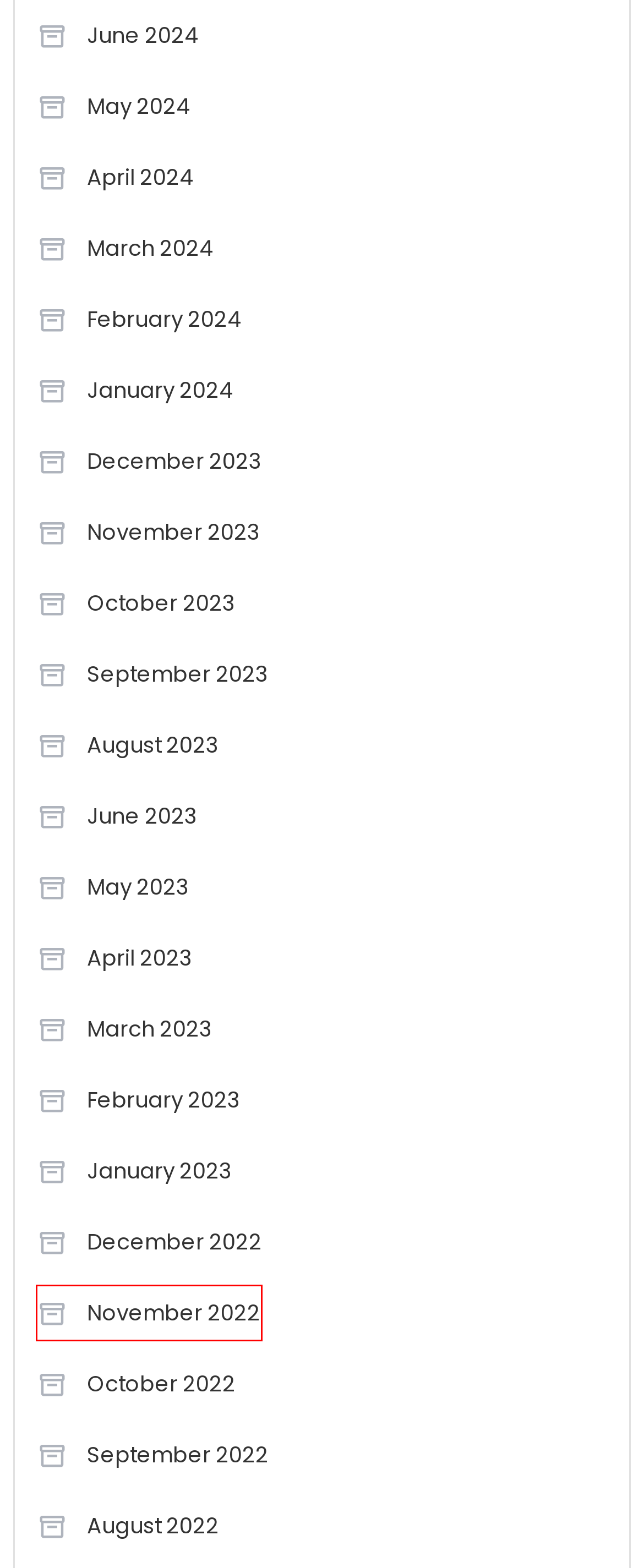Given a webpage screenshot with a red bounding box around a UI element, choose the webpage description that best matches the new webpage after clicking the element within the bounding box. Here are the candidates:
A. February 2024 – Our House Of Paint
B. January 2024 – Our House Of Paint
C. January 2023 – Our House Of Paint
D. February 2023 – Our House Of Paint
E. August 2022 – Our House Of Paint
F. October 2023 – Our House Of Paint
G. November 2023 – Our House Of Paint
H. November 2022 – Our House Of Paint

H